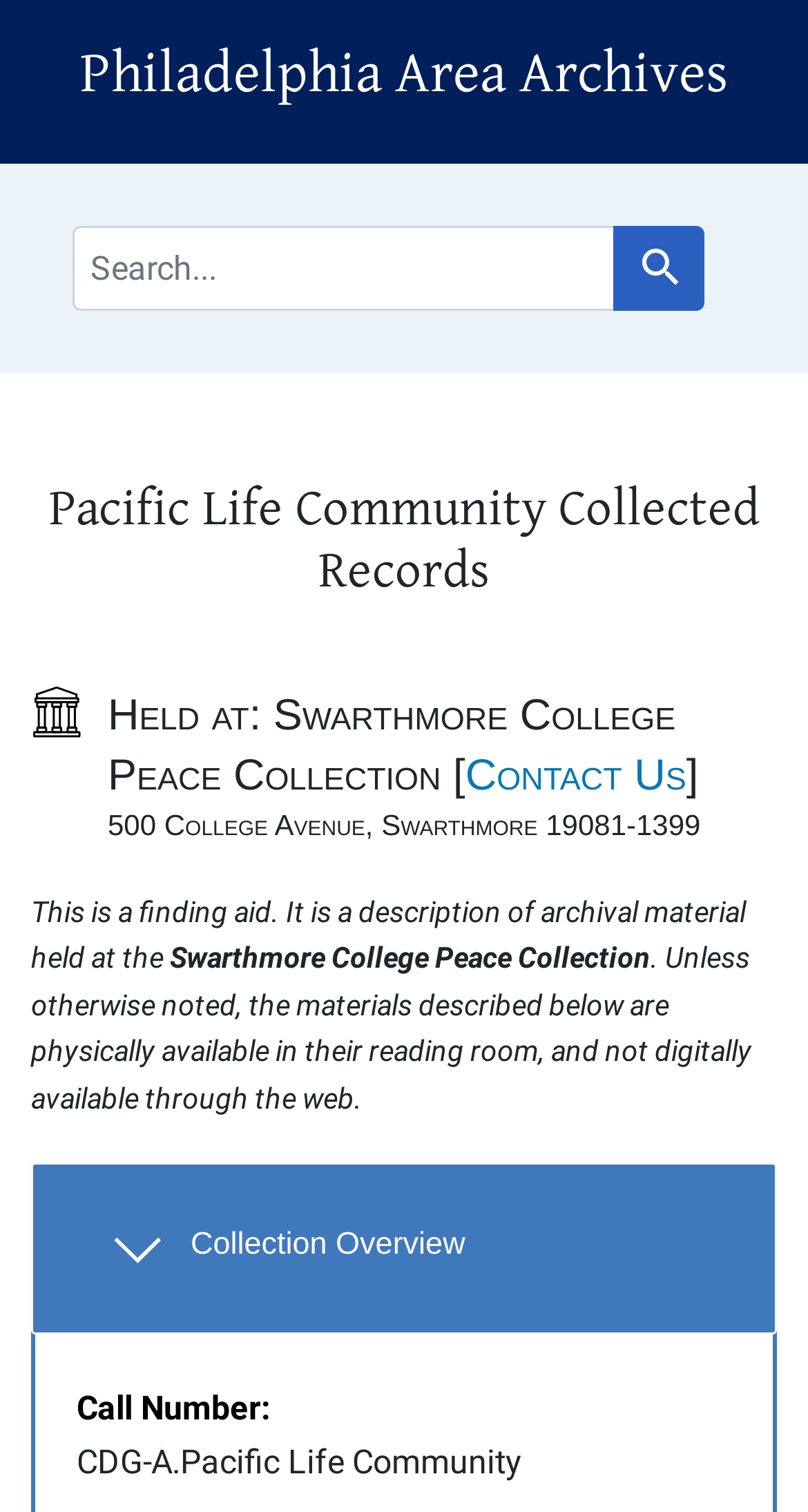What is the purpose of the 'Search' function?
Please respond to the question with a detailed and informative answer.

The purpose of the 'Search' function can be inferred from the search box and button located at the top of the webpage, which allows users to search for collections, indicating that the webpage is a catalog or database of collections.